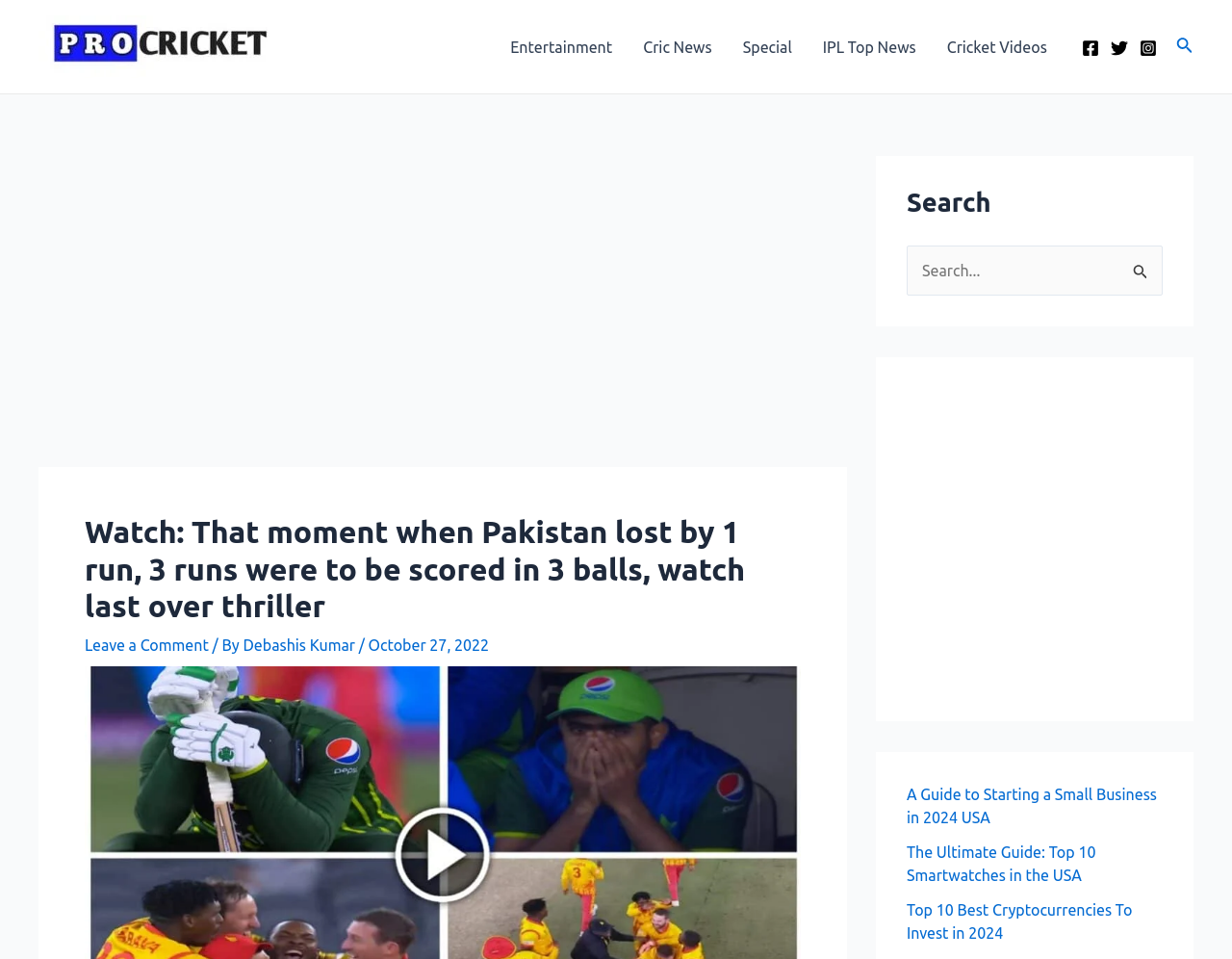Predict the bounding box coordinates of the area that should be clicked to accomplish the following instruction: "Search for something". The bounding box coordinates should consist of four float numbers between 0 and 1, i.e., [left, top, right, bottom].

[0.736, 0.256, 0.944, 0.308]